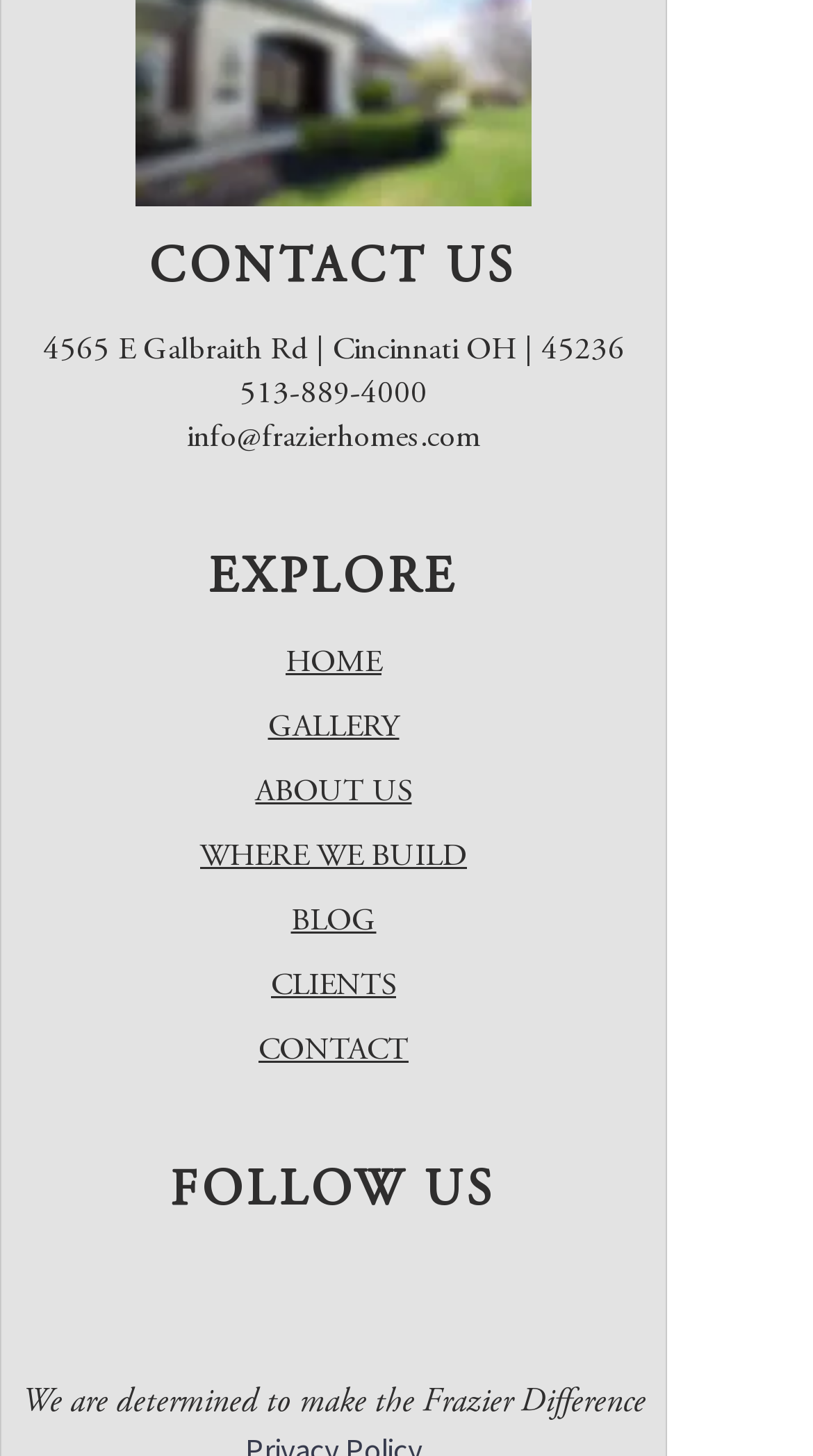Please examine the image and provide a detailed answer to the question: What is the company's phone number?

The company's phone number can be found in the contact information section, which is located below the 'CONTACT US' heading. The phone number is provided as a link, and it is '513-889-4000'.